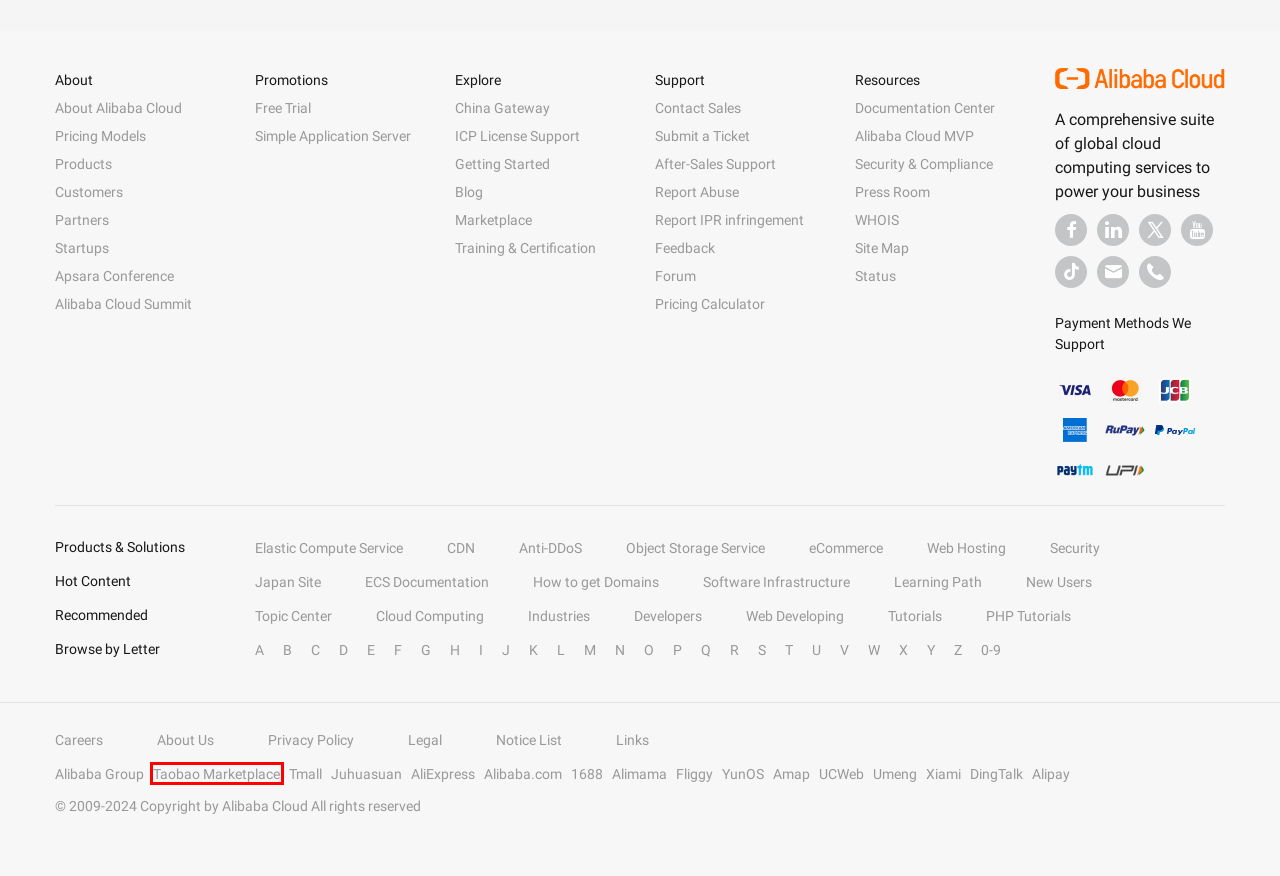You have a screenshot of a webpage with a red rectangle bounding box around a UI element. Choose the best description that matches the new page after clicking the element within the bounding box. The candidate descriptions are:
A. How to Become A Web Developer? What A Web Developer Should Learn? - Alibaba Cloud
B. 聚划算PC
C. 淘宝
D. Free Online Tutorials for Most Used Programming Languages - Alibaba Cloud
E. Alibaba Cloud Academy
F. Alibaba Cloud Pricing | Flexible and Cost-effective
G. Programming Language & Operating System You Should Know to Be A Developer - Alibaba Cloud
H. AliOS首页

C